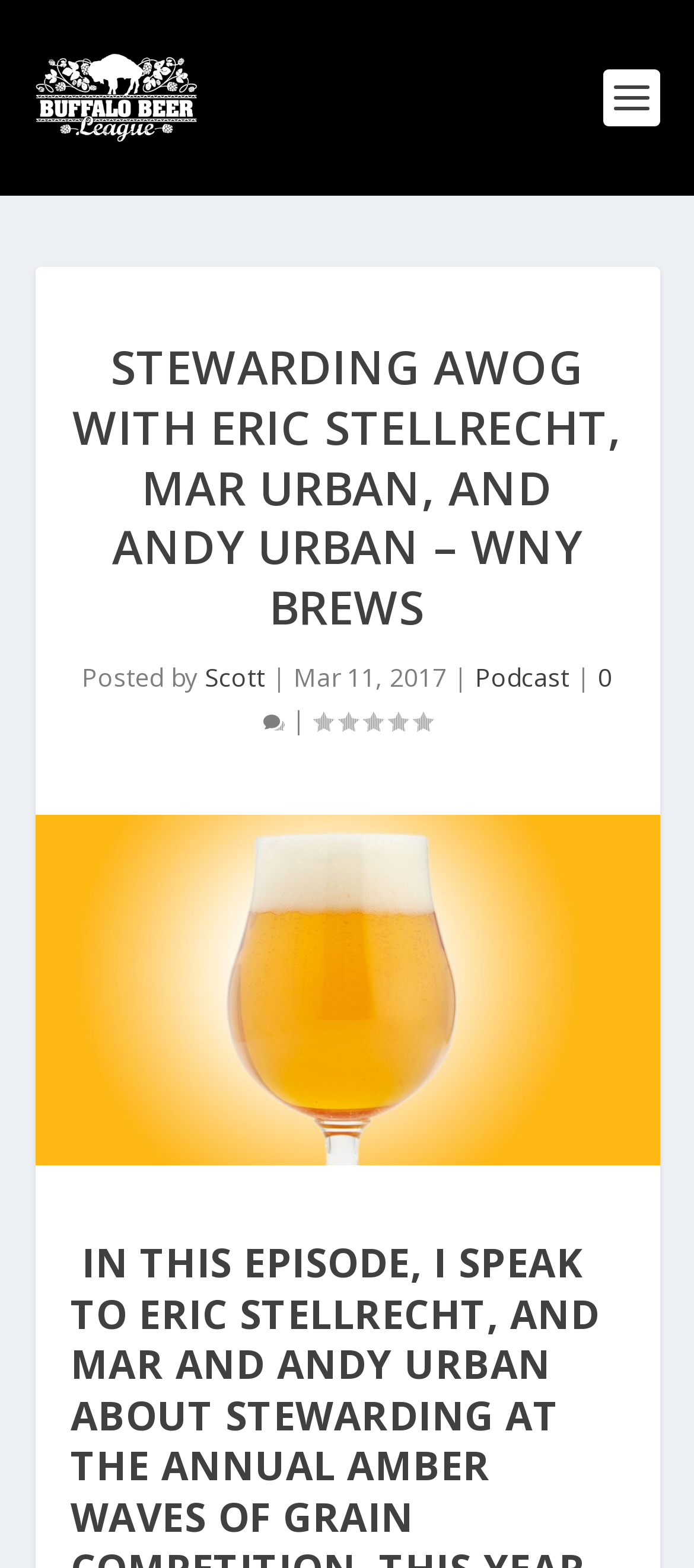Who posted this?
Answer the question with as much detail as possible.

I found the answer by looking at the StaticText 'Posted by' followed by a link 'Scott', which indicates that Scott is the one who posted this.